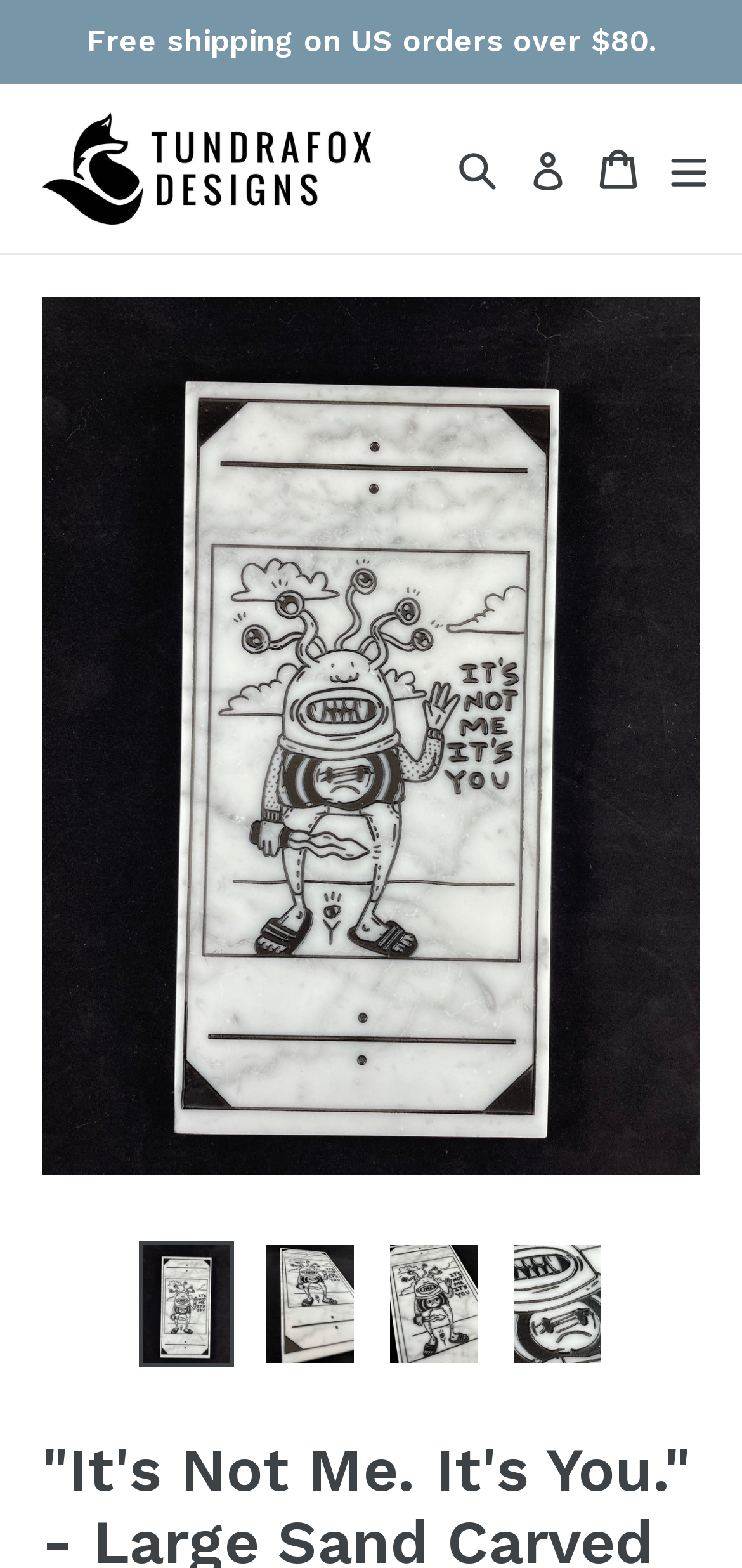Provide a single word or phrase answer to the question: 
What is the shipping policy?

Free shipping on US orders over $80